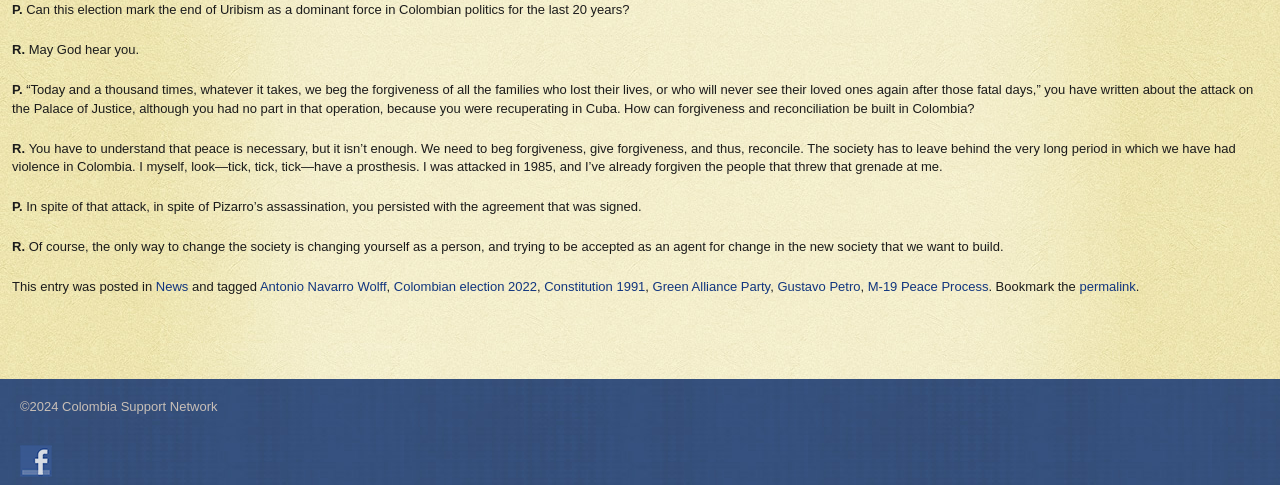Who is the author of the article?
Provide an in-depth and detailed answer to the question.

The webpage does not explicitly mention the author of the article. Although there are names mentioned in the text, such as Antonio Navarro Wolff, Gustavo Petro, and others, they are not indicated as the authors of the article.